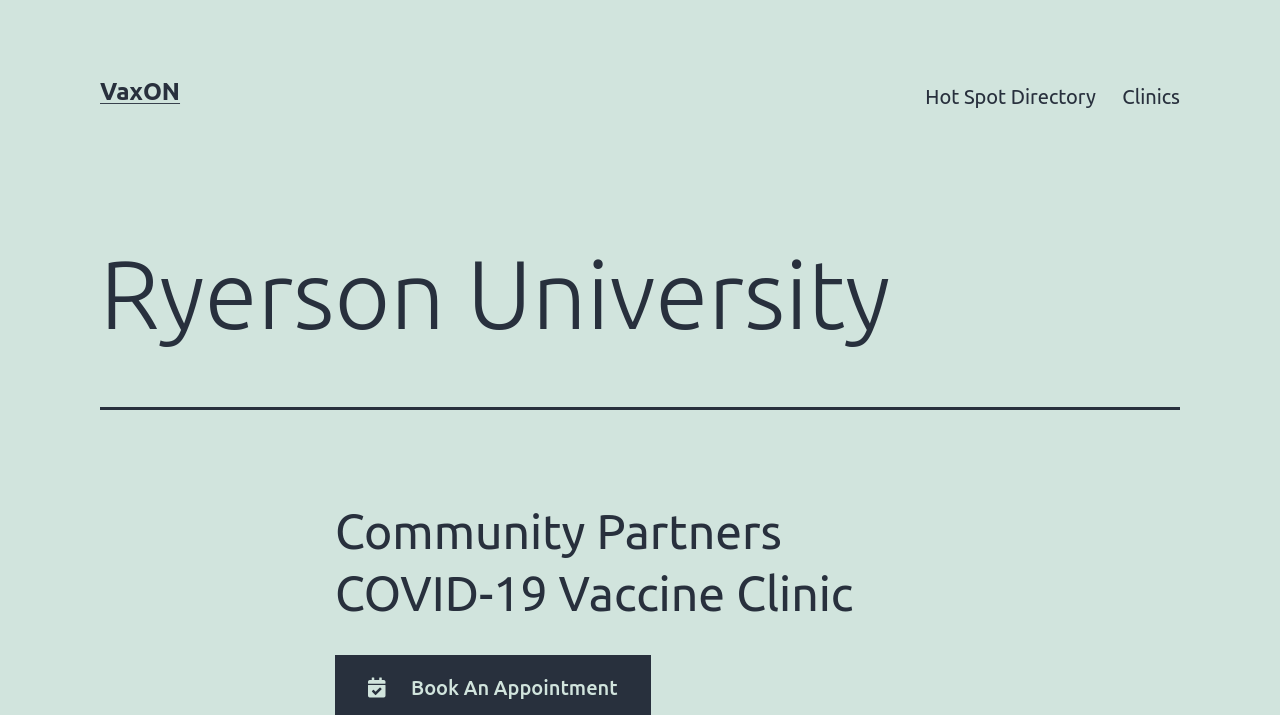Given the element description VaxON, predict the bounding box coordinates for the UI element in the webpage screenshot. The format should be (top-left x, top-left y, bottom-right x, bottom-right y), and the values should be between 0 and 1.

[0.078, 0.109, 0.141, 0.147]